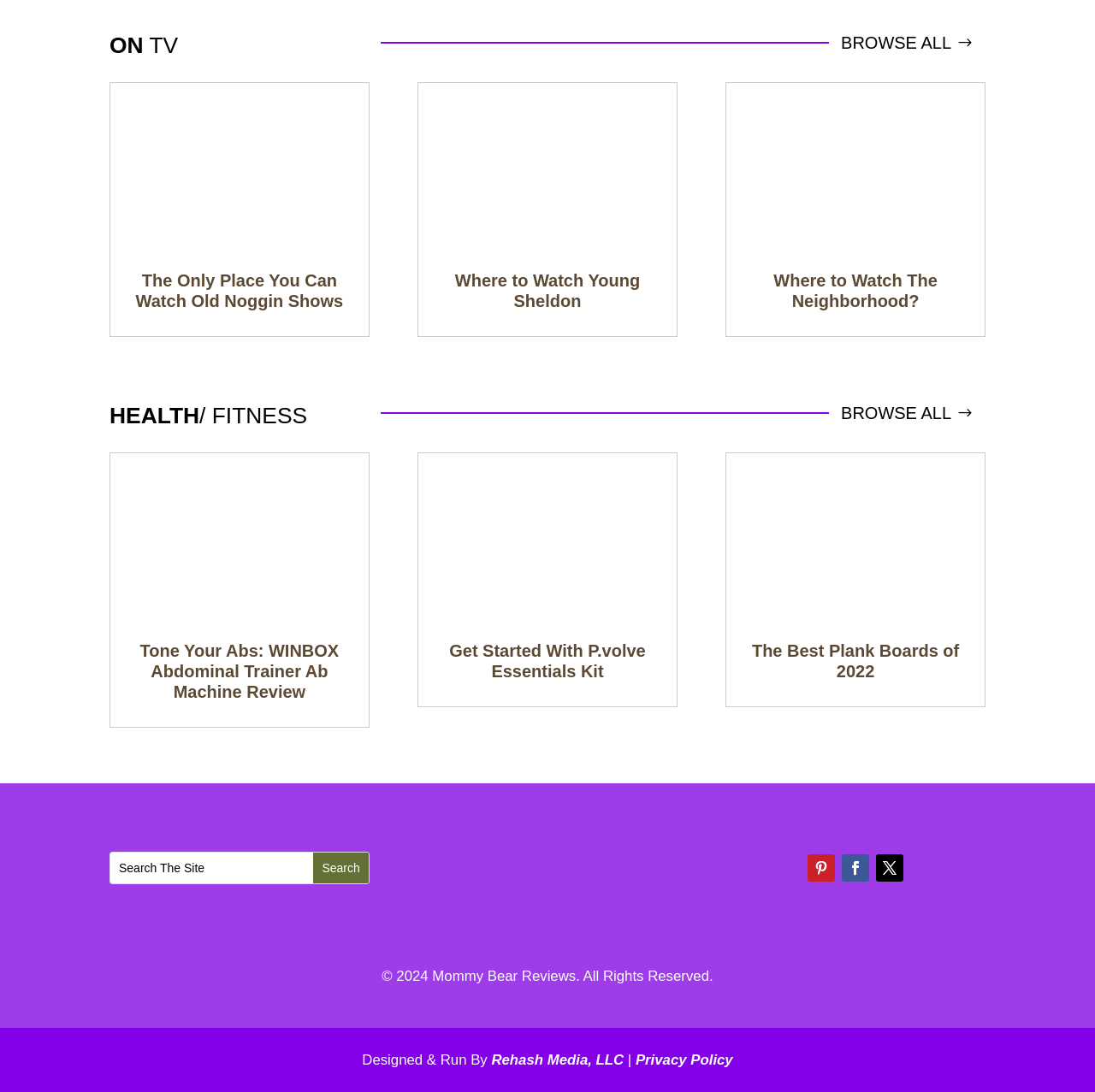Identify the bounding box coordinates of the clickable region necessary to fulfill the following instruction: "Search the site". The bounding box coordinates should be four float numbers between 0 and 1, i.e., [left, top, right, bottom].

[0.101, 0.781, 0.337, 0.809]